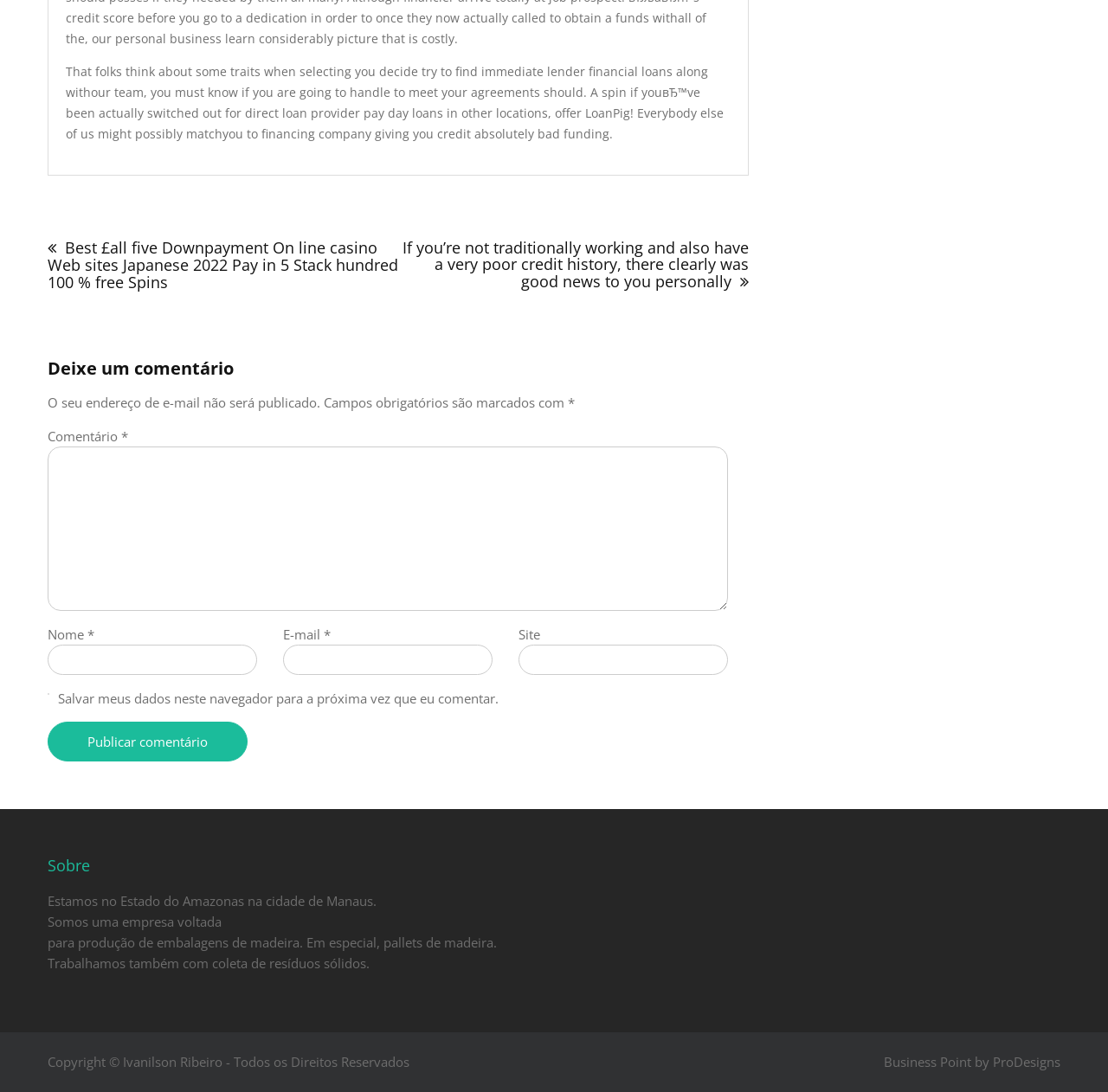Provide a one-word or short-phrase answer to the question:
What is the company's additional service?

coleta de resíduos sólidos